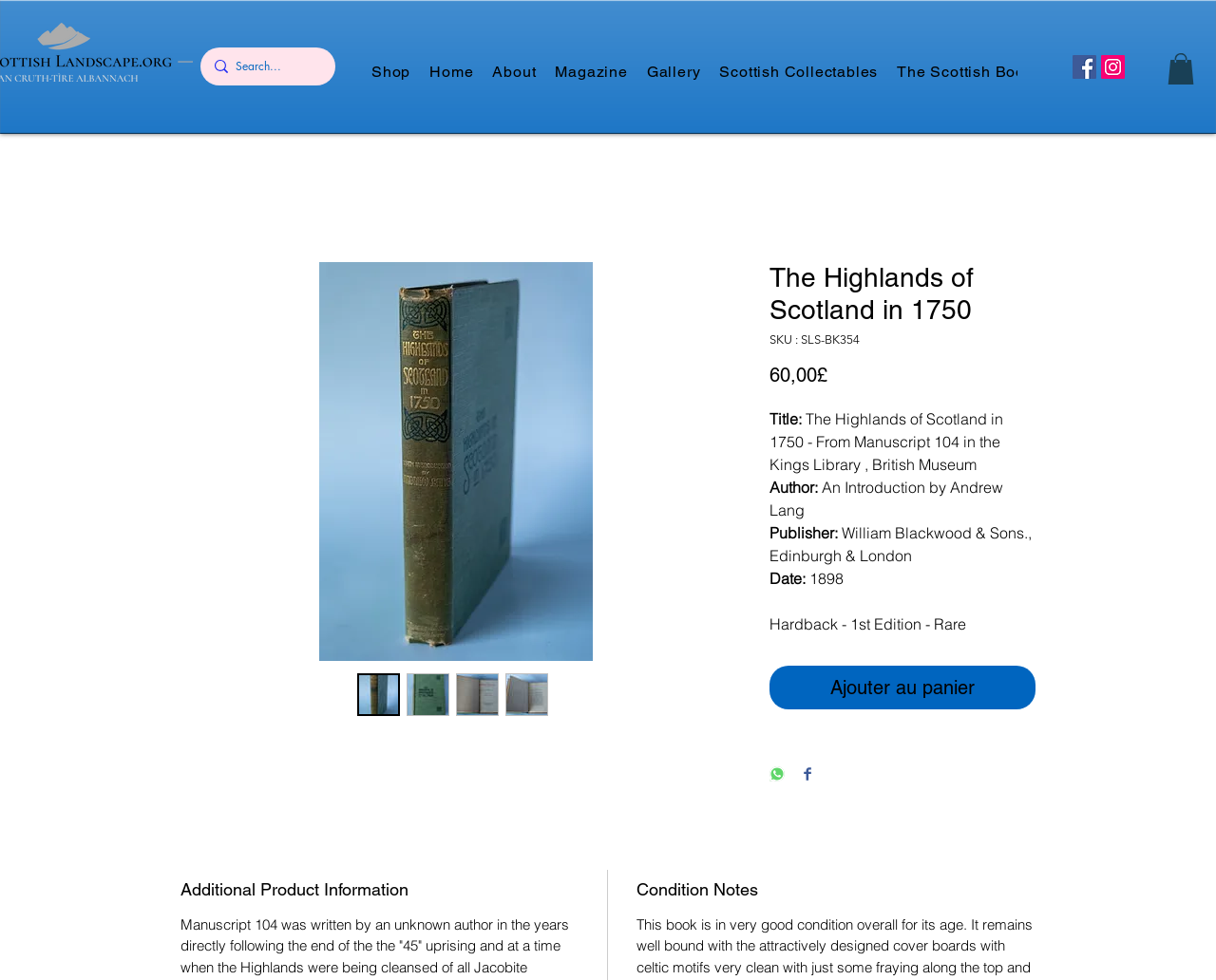Find the bounding box coordinates of the element you need to click on to perform this action: 'View product details'. The coordinates should be represented by four float values between 0 and 1, in the format [left, top, right, bottom].

[0.633, 0.268, 0.852, 0.819]